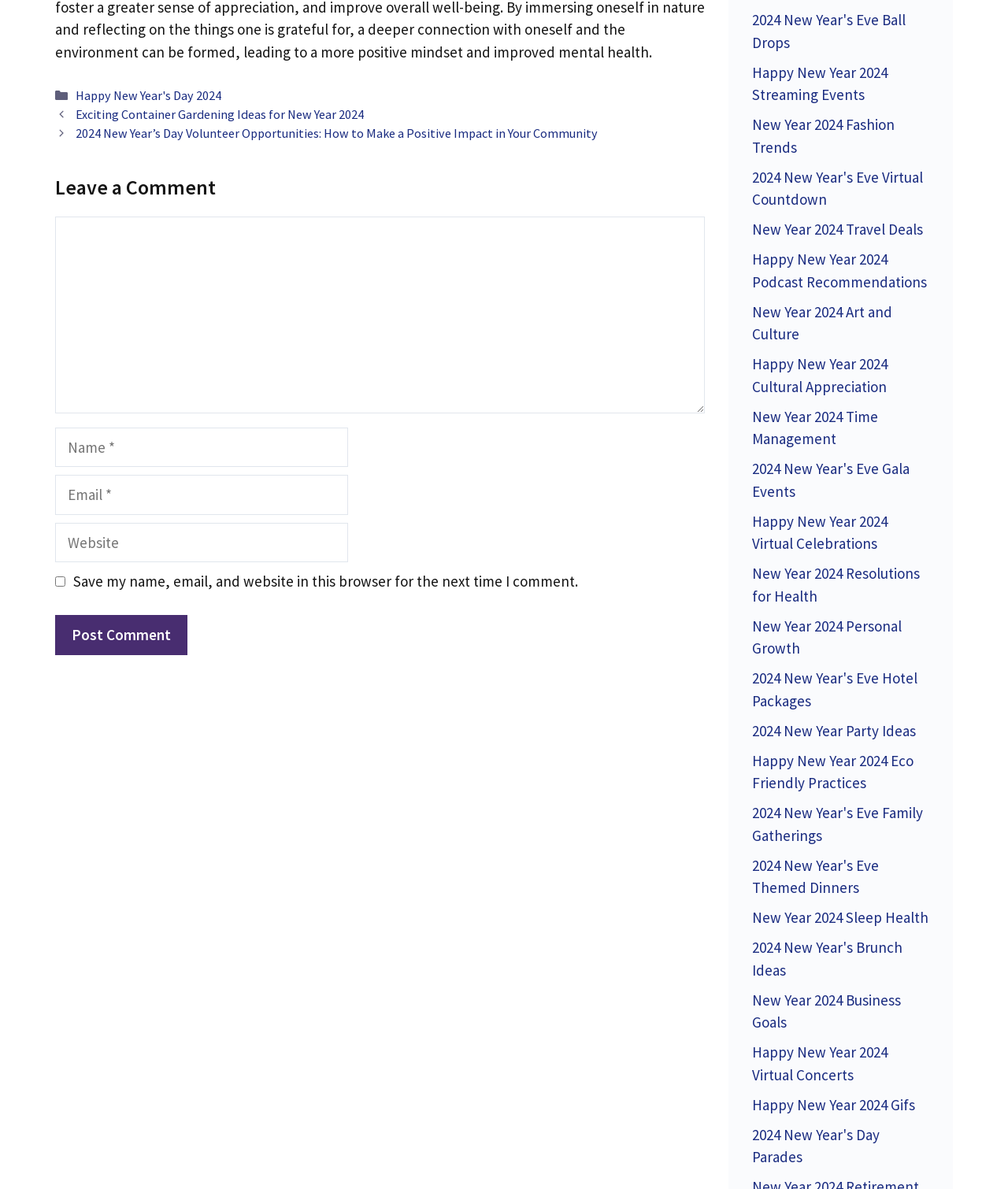How many fields are required to post a comment?
Answer the question with a single word or phrase by looking at the picture.

Three